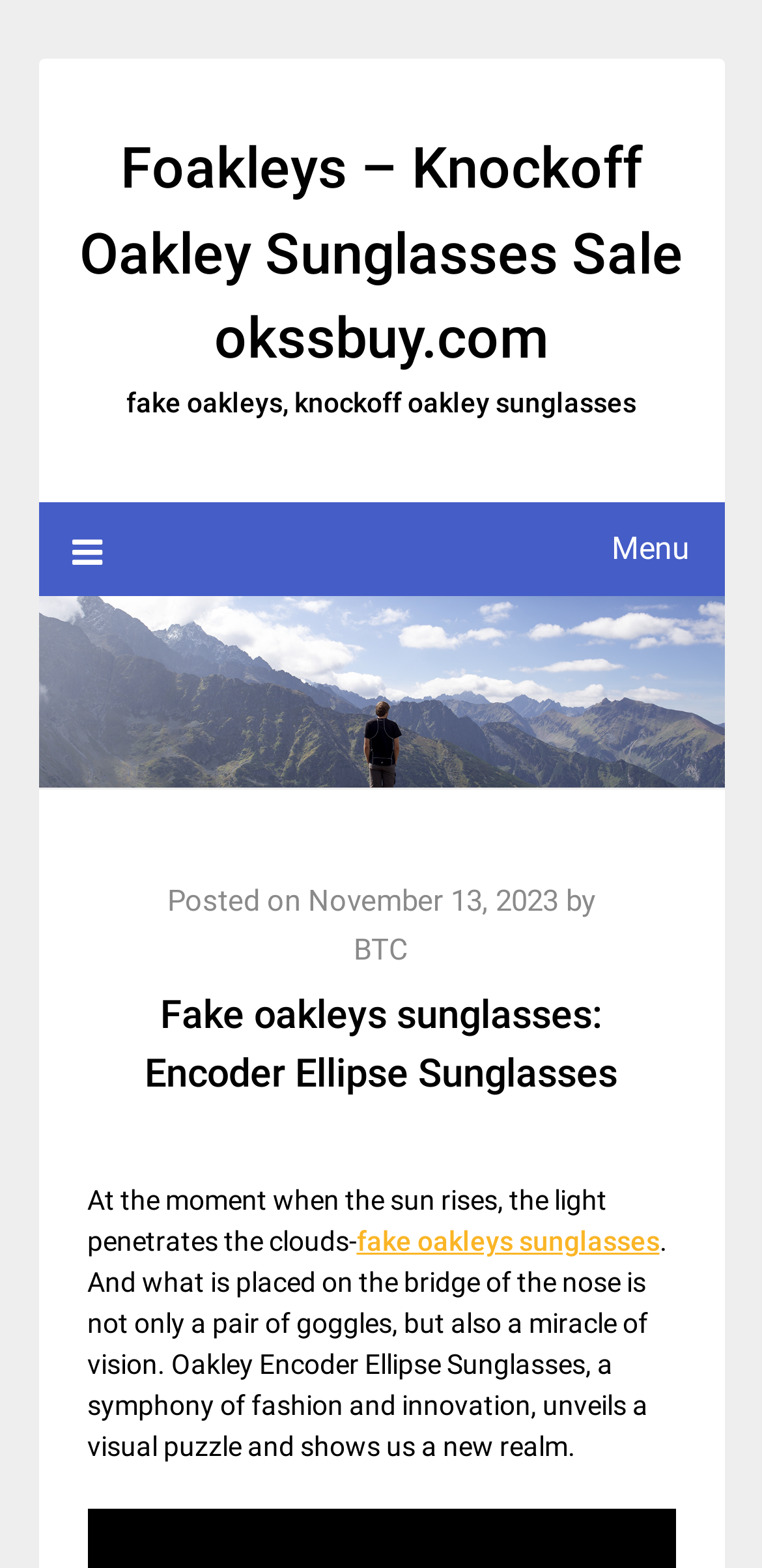What is the main topic of the article?
Refer to the screenshot and answer in one word or phrase.

Oakley sunglasses